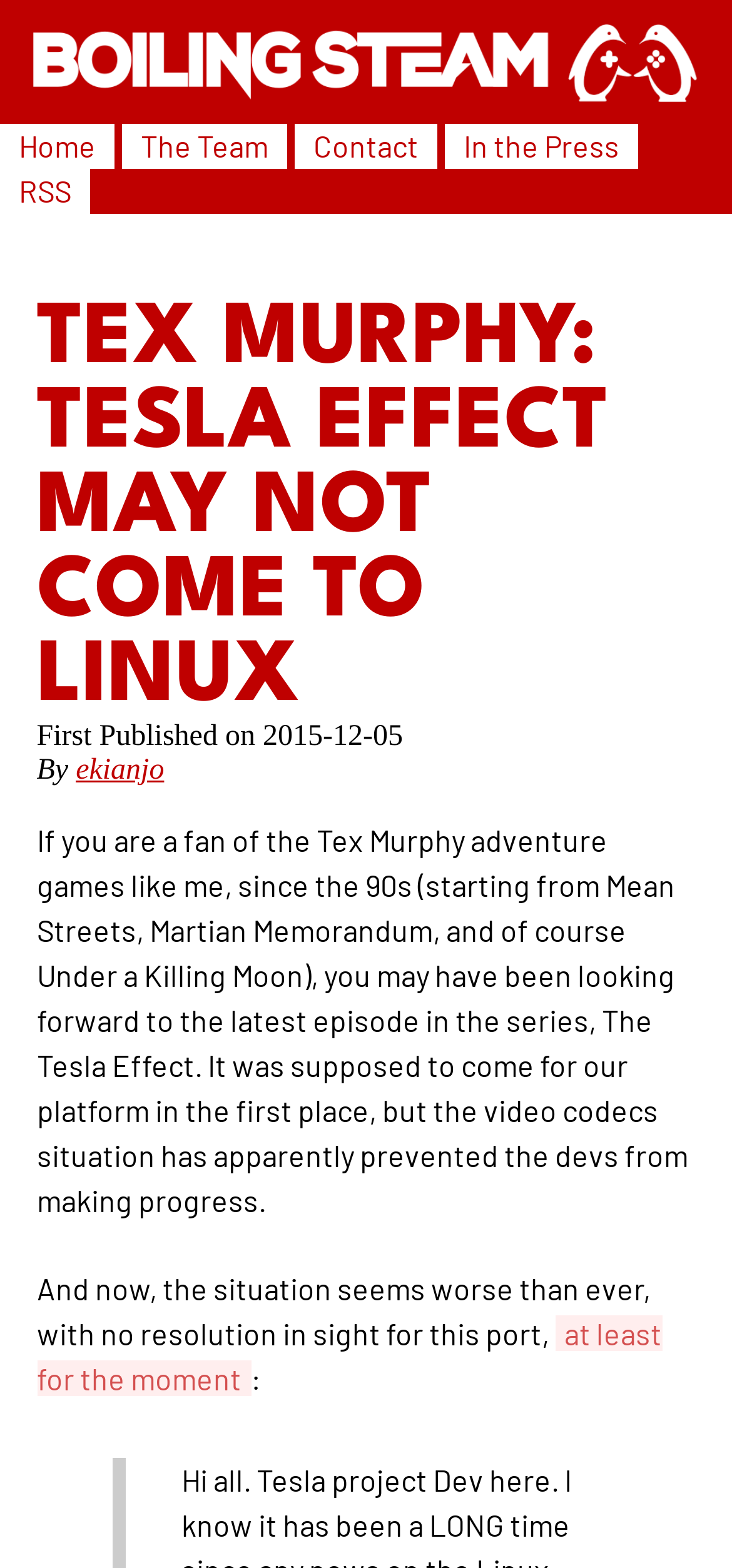Please find the bounding box coordinates for the clickable element needed to perform this instruction: "read the article about Tex Murphy: Tesla Effect".

[0.05, 0.191, 0.905, 0.46]